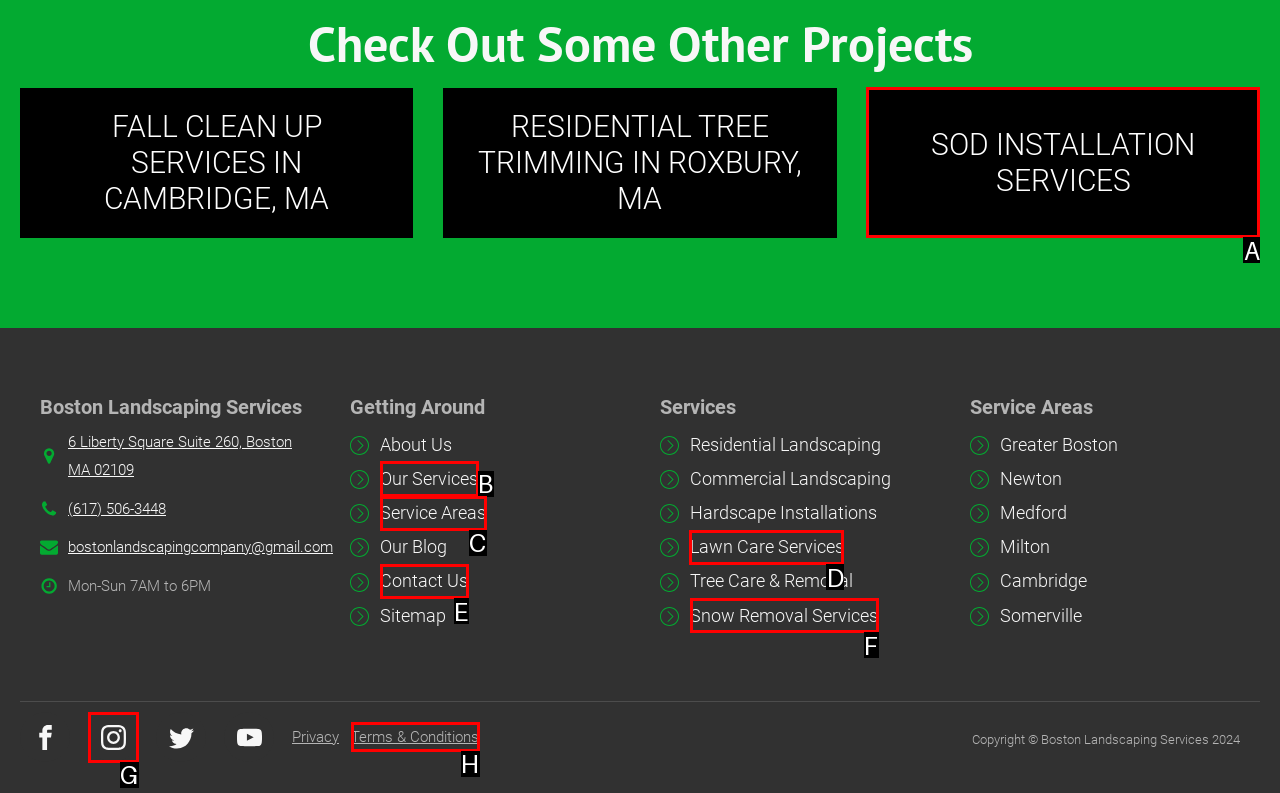Provide the letter of the HTML element that you need to click on to perform the task: Learn about lawn care services.
Answer with the letter corresponding to the correct option.

D